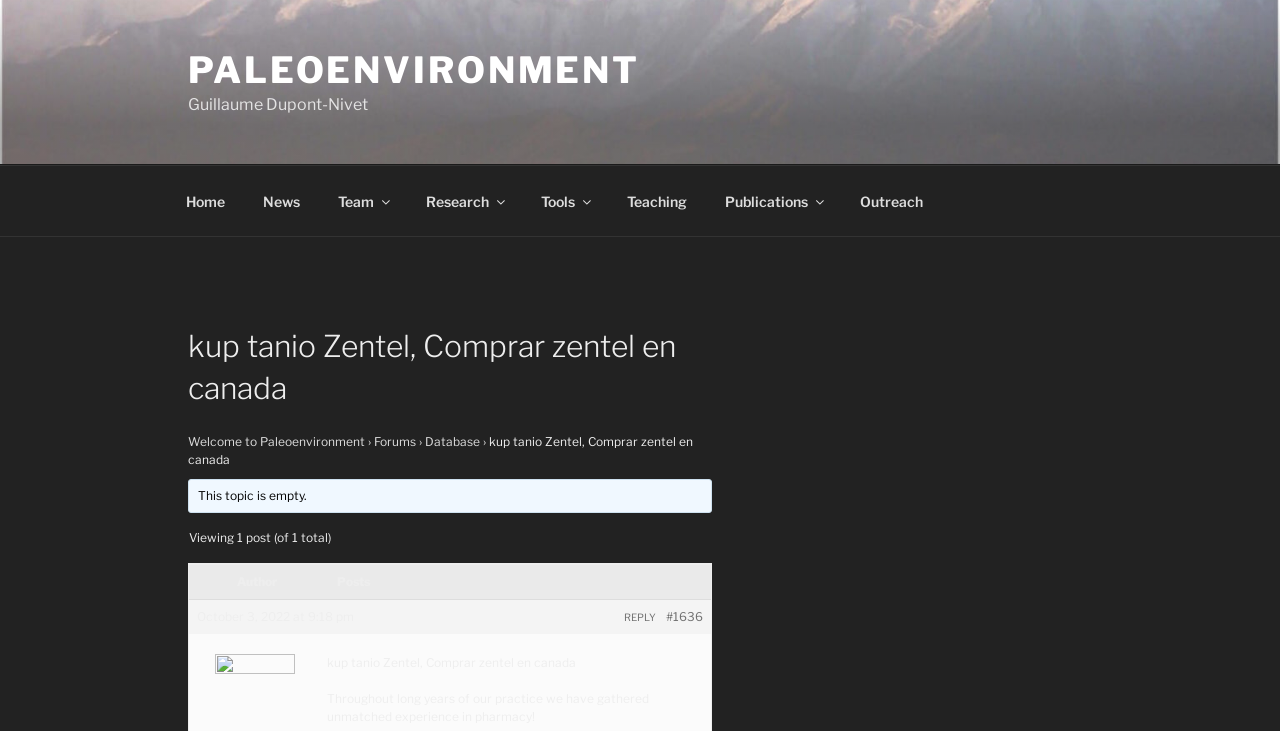Based on the image, please elaborate on the answer to the following question:
What is the topic of the forum?

The topic of the forum is mentioned in the heading element with bounding box coordinates [0.147, 0.445, 0.556, 0.56], which is 'kup tanio Zentel, Comprar zentel en canada'.